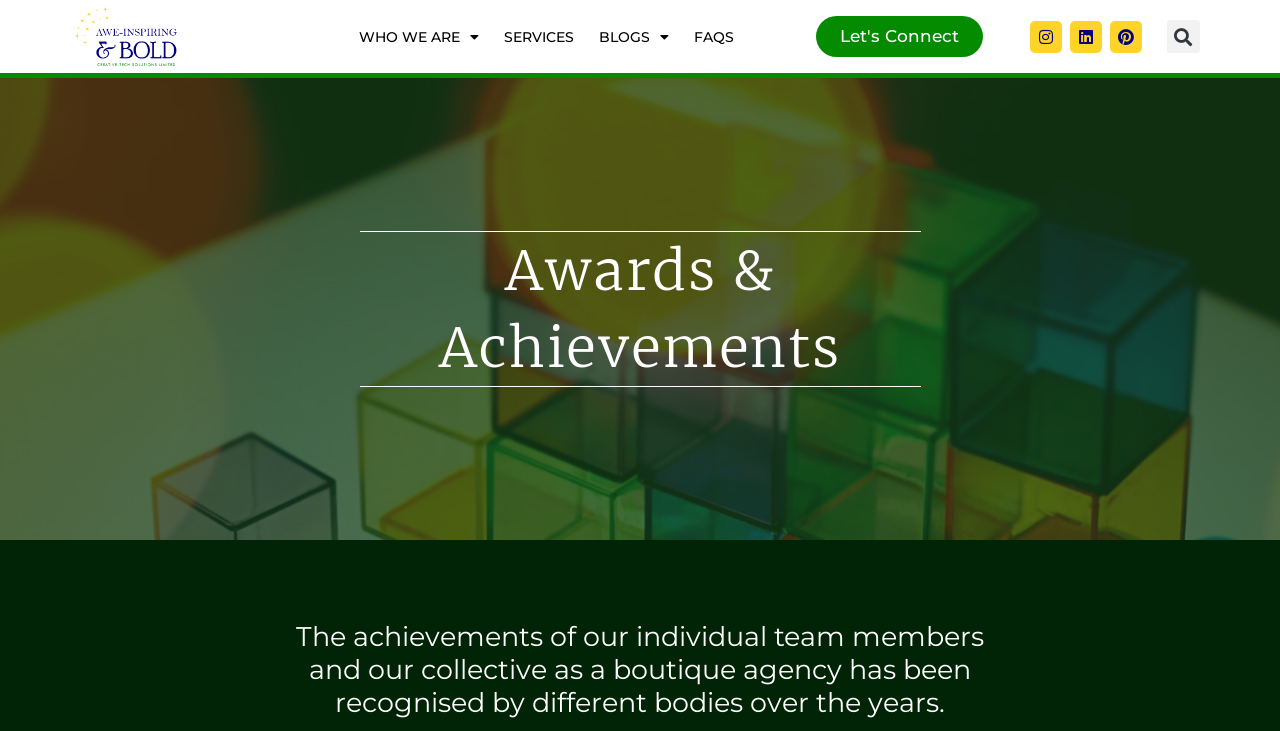Can you find the bounding box coordinates of the area I should click to execute the following instruction: "View post"?

None